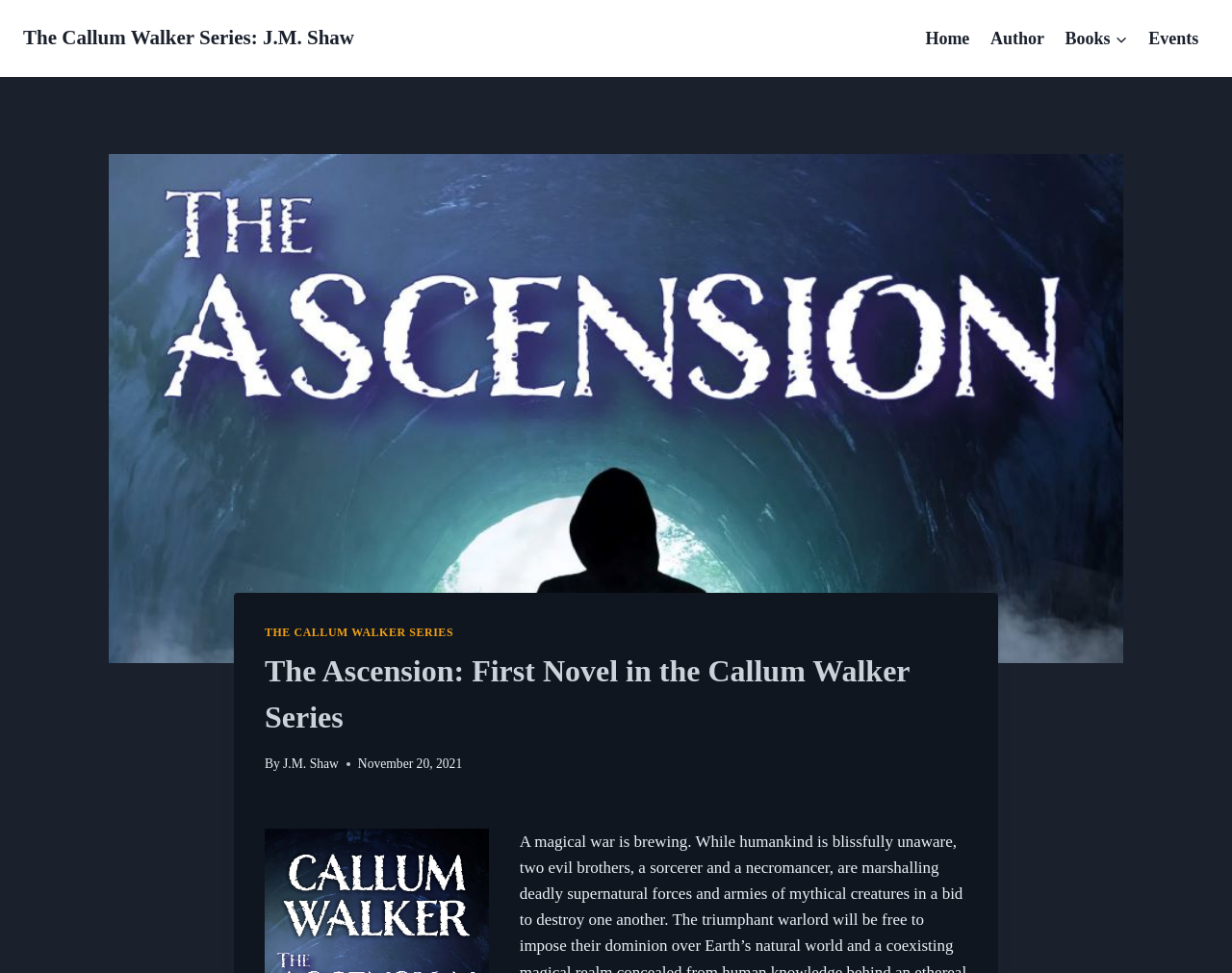Predict the bounding box coordinates of the UI element that matches this description: "The Callum Walker Series". The coordinates should be in the format [left, top, right, bottom] with each value between 0 and 1.

[0.215, 0.643, 0.368, 0.657]